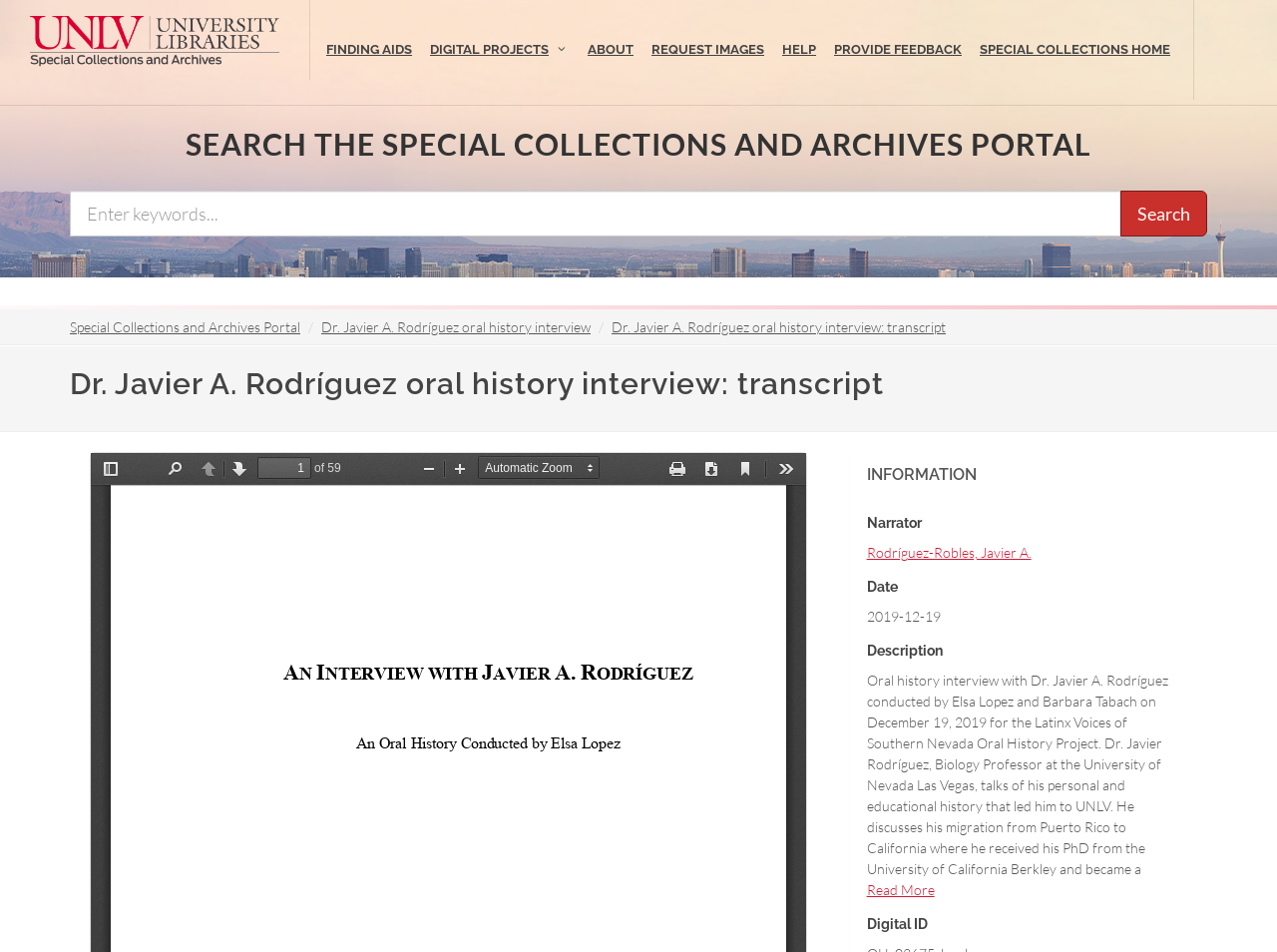Locate the bounding box coordinates of the item that should be clicked to fulfill the instruction: "Read more about the description of the oral history interview".

[0.679, 0.923, 0.917, 0.945]